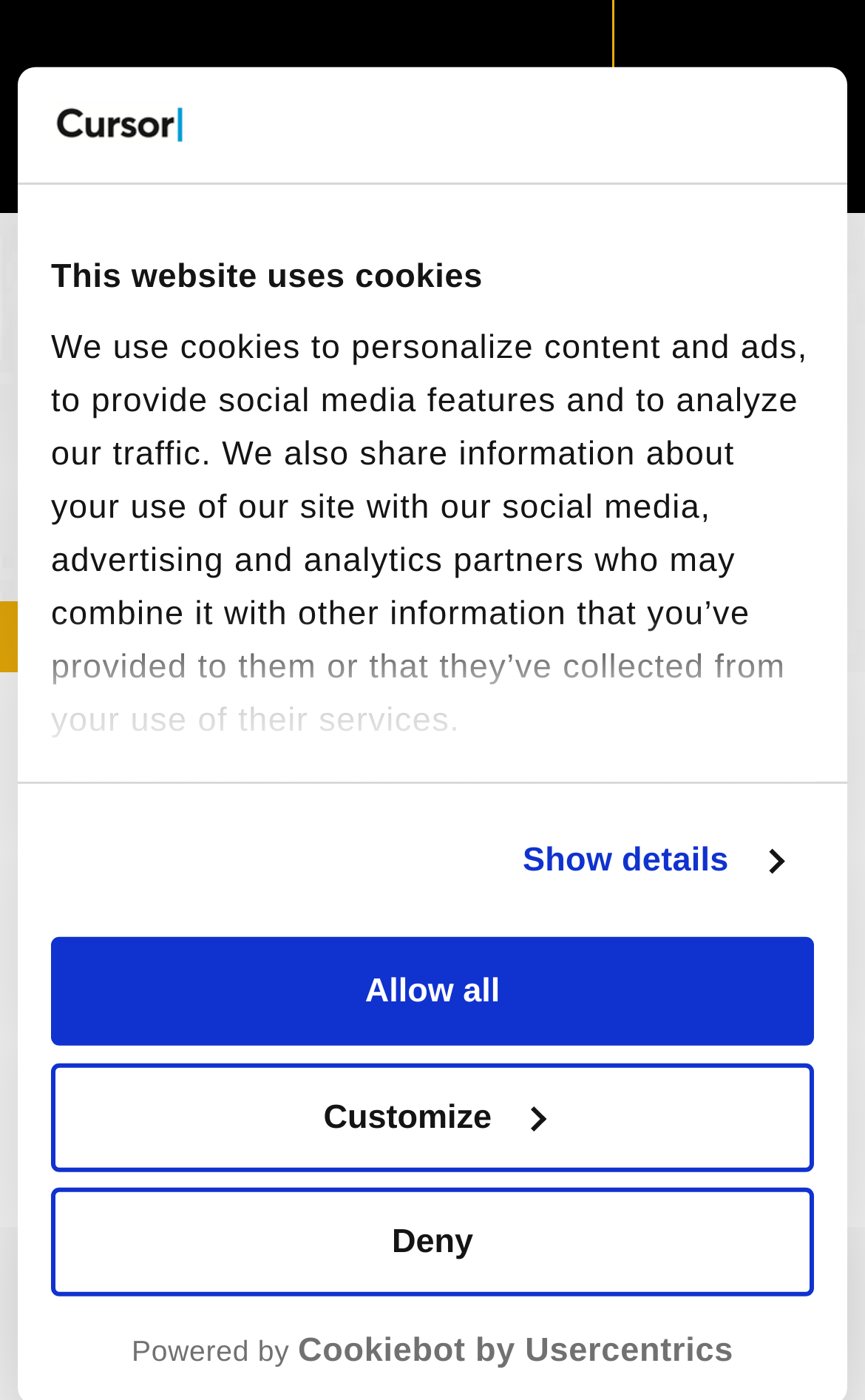Please analyze the image and provide a thorough answer to the question:
What is the purpose of the buttons 'Deny', 'Customize', and 'Allow all'?

The buttons 'Deny', 'Customize', and 'Allow all' are located in the consent tabpanel, which is a section of the webpage that deals with cookie settings. The purpose of these buttons is to allow users to customize their cookie preferences, with 'Deny' likely denying all cookies, 'Customize' allowing users to select which cookies to accept, and 'Allow all' accepting all cookies.